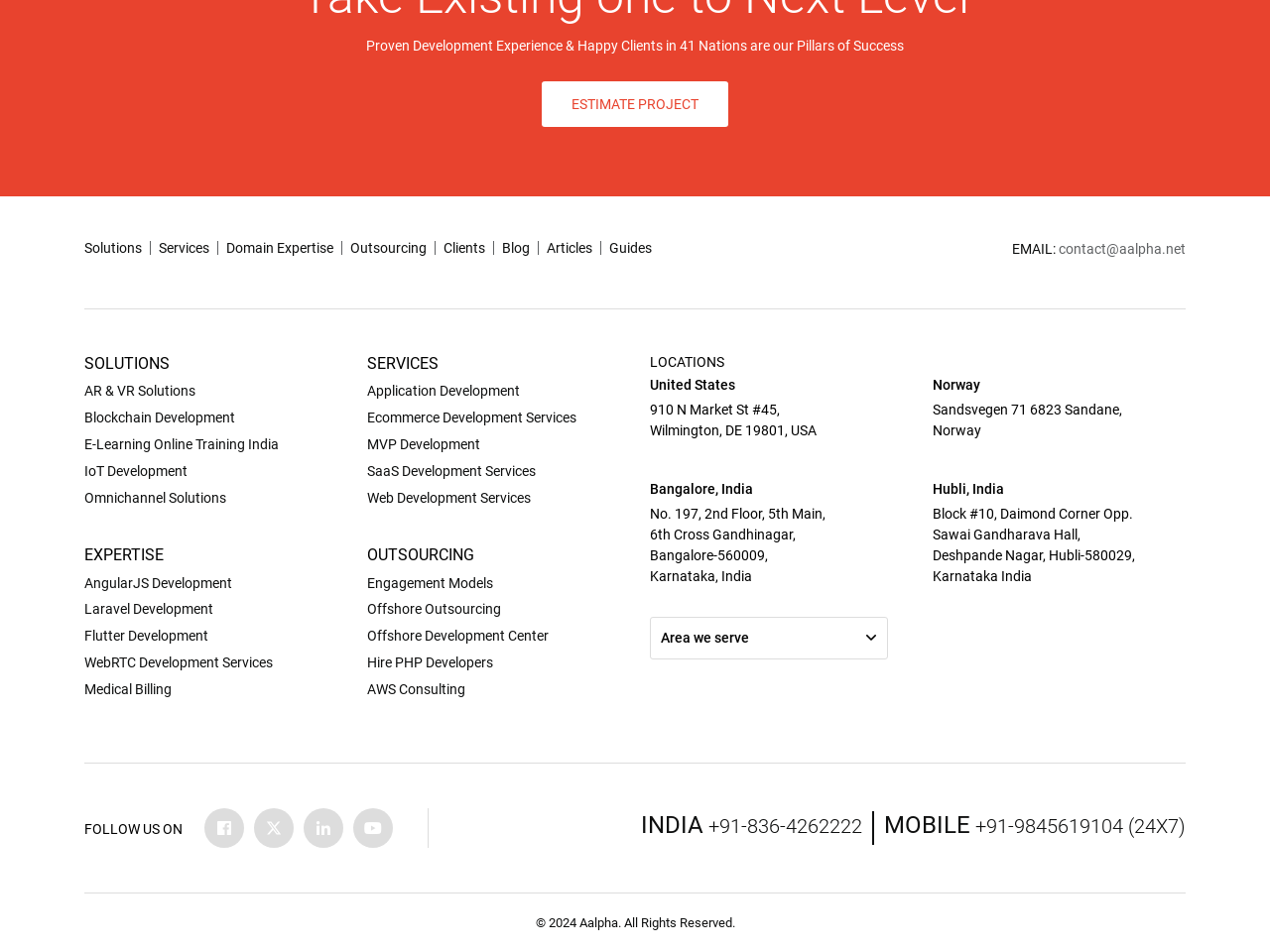Please identify the bounding box coordinates for the region that you need to click to follow this instruction: "Follow on Facebook".

[0.2, 0.849, 0.231, 0.89]